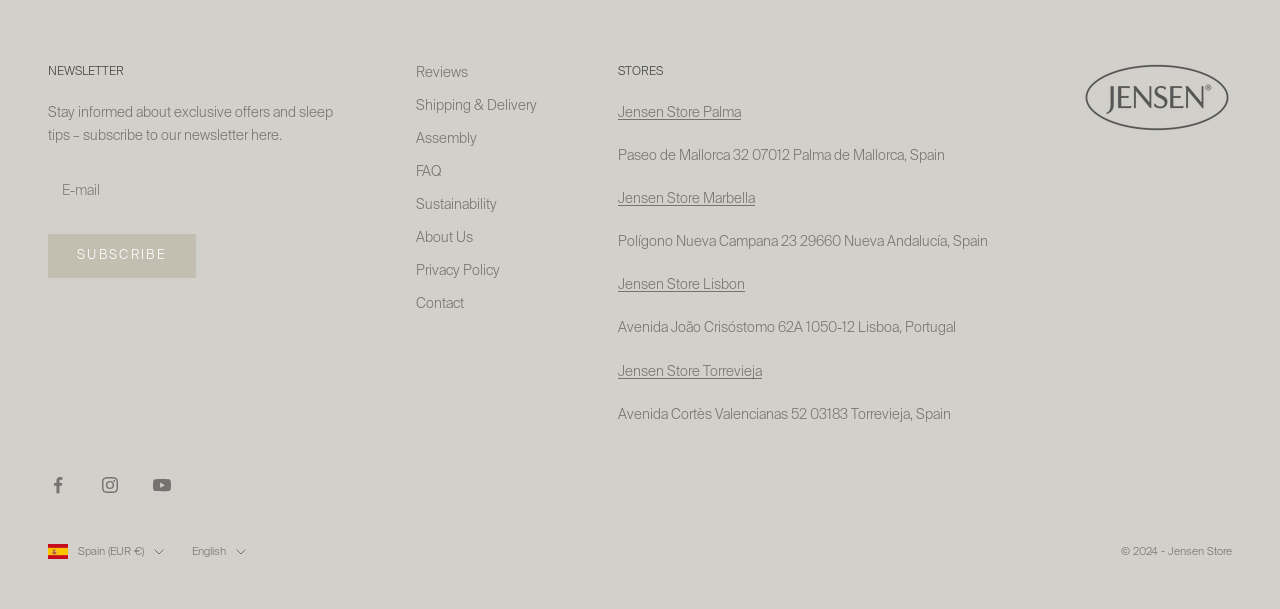What type of stores are listed on the webpage?
Look at the screenshot and provide an in-depth answer.

The webpage lists several stores, including Jensen Store Palma, Jensen Store Marbella, Jensen Store Lisbon, and Jensen Store Torrevieja, which suggests that the type of stores listed are Jensen Stores.